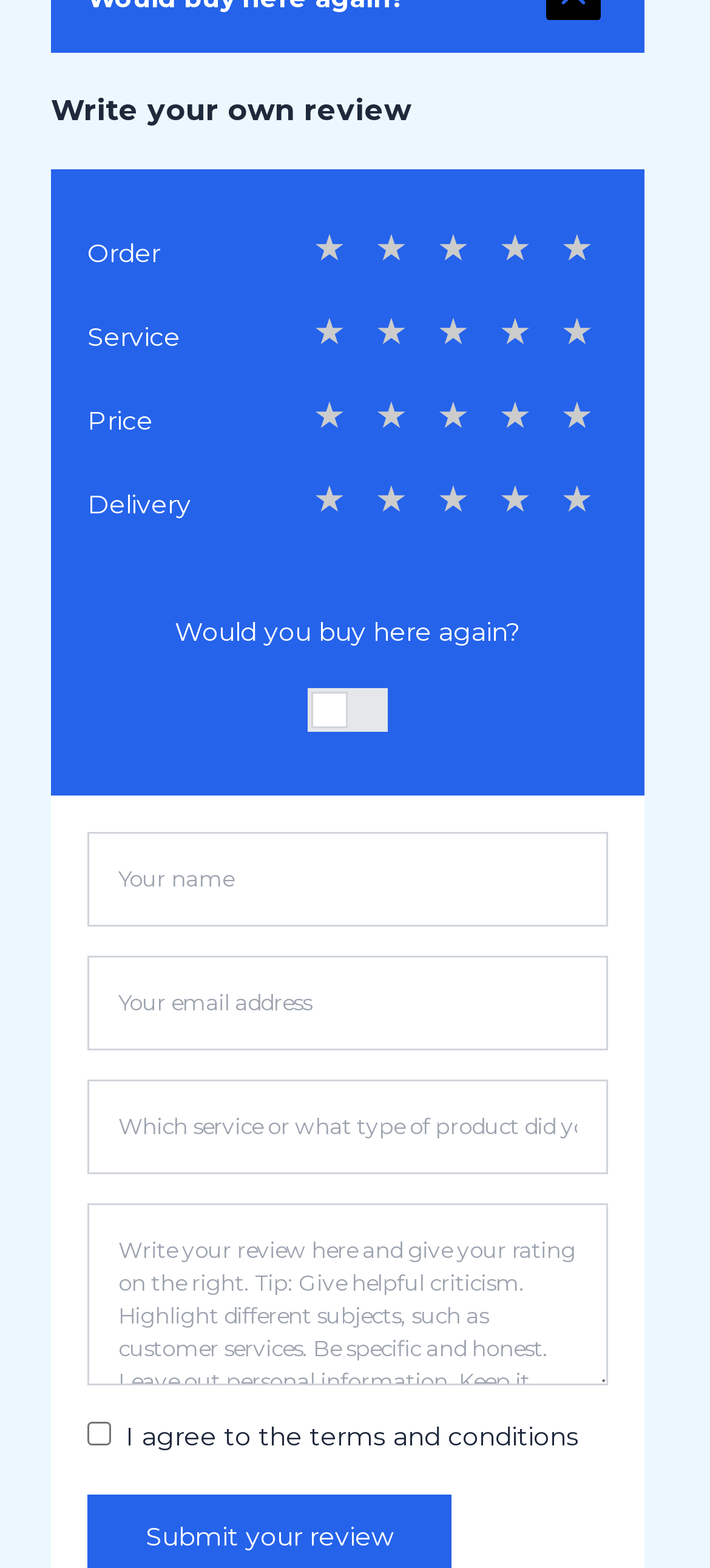Identify the bounding box coordinates of the region that should be clicked to execute the following instruction: "Agree to the terms and conditions".

[0.123, 0.907, 0.156, 0.922]